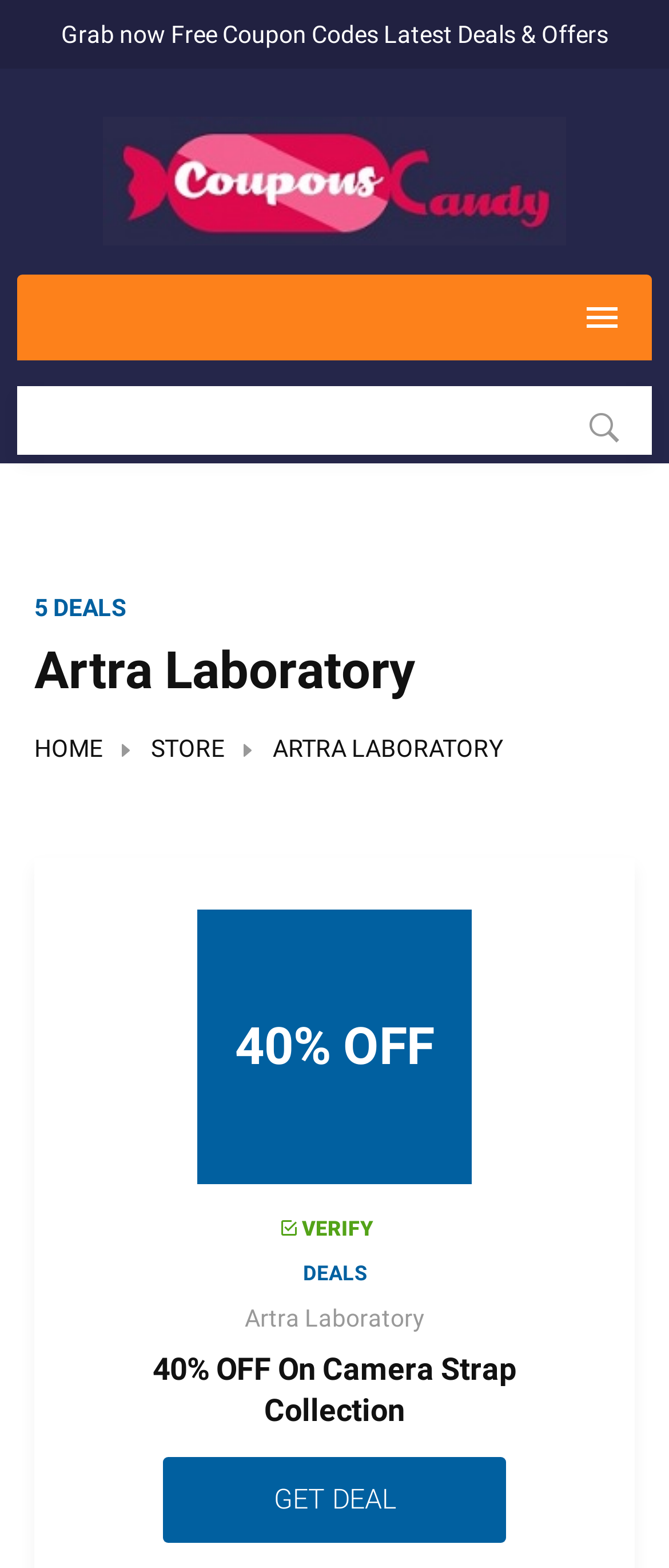Offer a meticulous caption that includes all visible features of the webpage.

The webpage appears to be a coupon code website, specifically for Artra Laboratory, a camera bag brand. At the top, there is a prominent header with the title "Artra Laboratory Coupon Codes 2023 Verified By Coupon Candy". Below this, there is a call-to-action section with a static text "Grab now Free Coupon Codes Latest Deals & Offers" and a link "Grab Latest Coupon Codes, Discount Codes & Promo Codes" accompanied by an image. 

On the top right, there is a search bar with a placeholder text "Search..." and a submit button next to it. 

The main navigation menu is located below the search bar, with links to "HOME" and "STORE" on the left, and the brand name "ARTRA LABORATORY" on the right. 

The main content area is divided into sections, with a table layout displaying various deals and offers. There are five deals listed, each with a discount percentage, such as "40% OFF", and a "VERIFY" button. 

Below the deals section, there is a heading "40% OFF On Camera Strap Collection" with a link to "GET DEAL" below it.